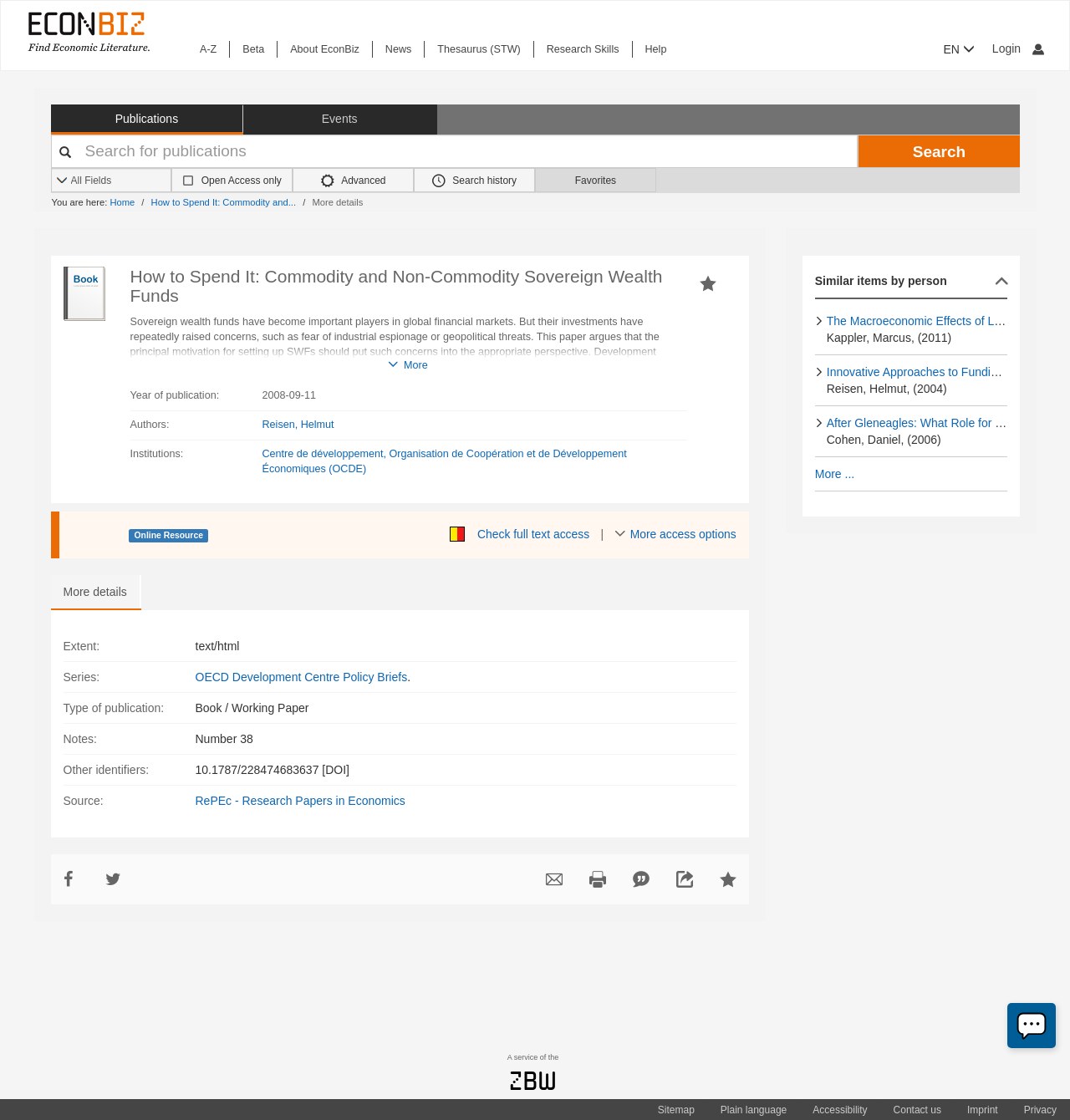Locate the bounding box coordinates of the element you need to click to accomplish the task described by this instruction: "Export results".

[0.62, 0.766, 0.659, 0.803]